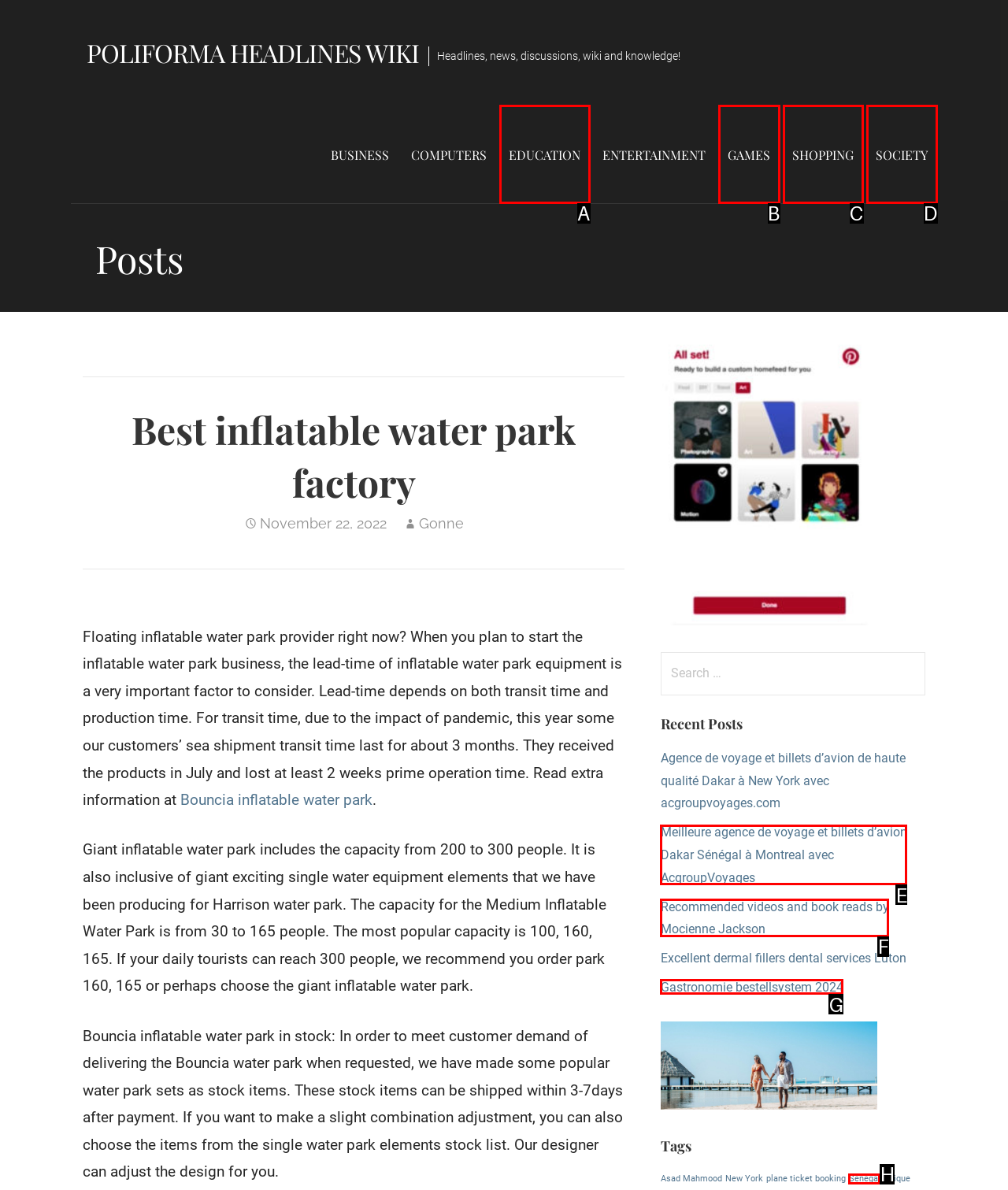Using the provided description: Shopping, select the most fitting option and return its letter directly from the choices.

C